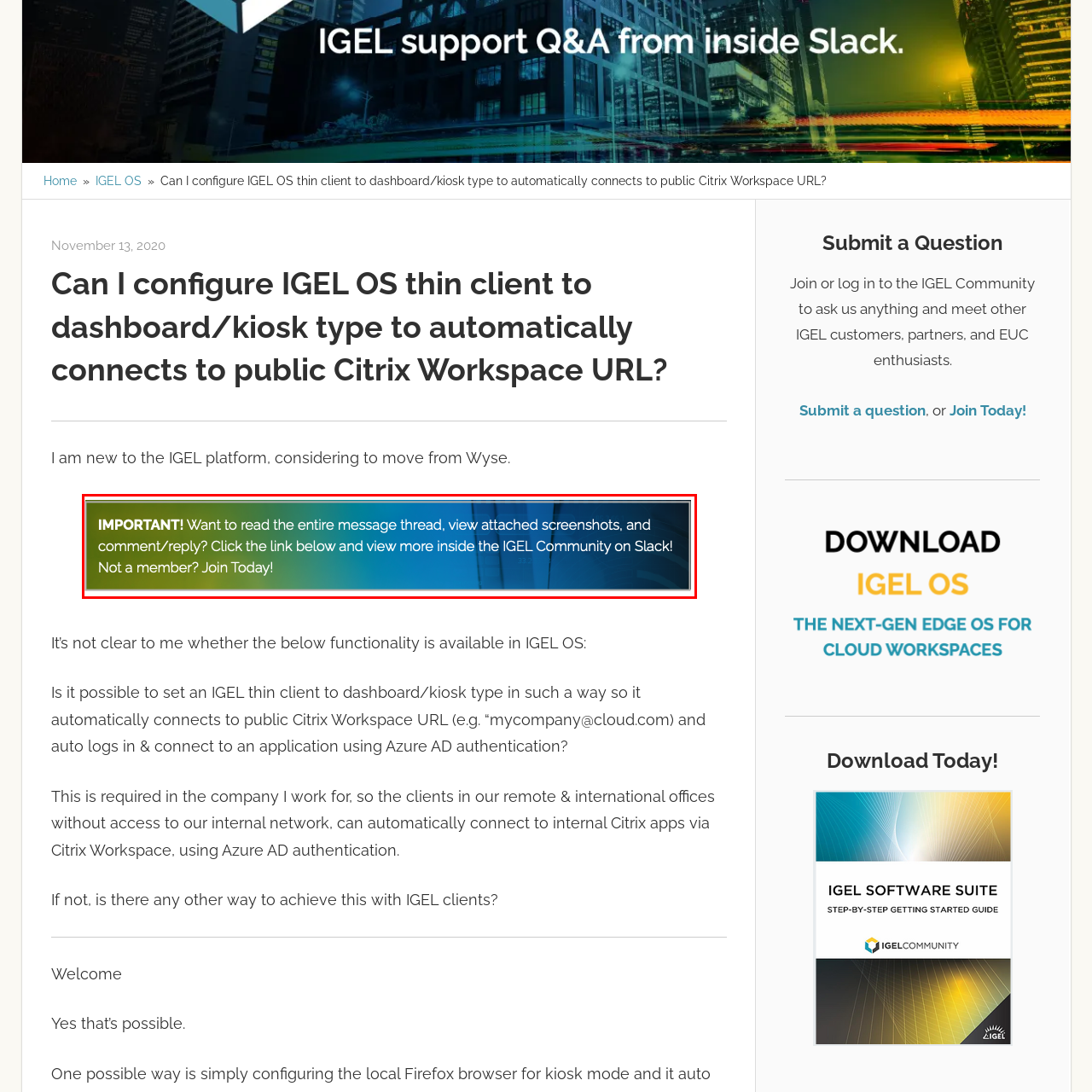What is the call to action for non-members?
Review the image inside the red bounding box and give a detailed answer.

The banner includes a clear call to action, inviting individuals who are not yet members to join the community, which promotes collaboration and knowledge sharing among IGEL users, indicating that the call to action for non-members is to join the community.